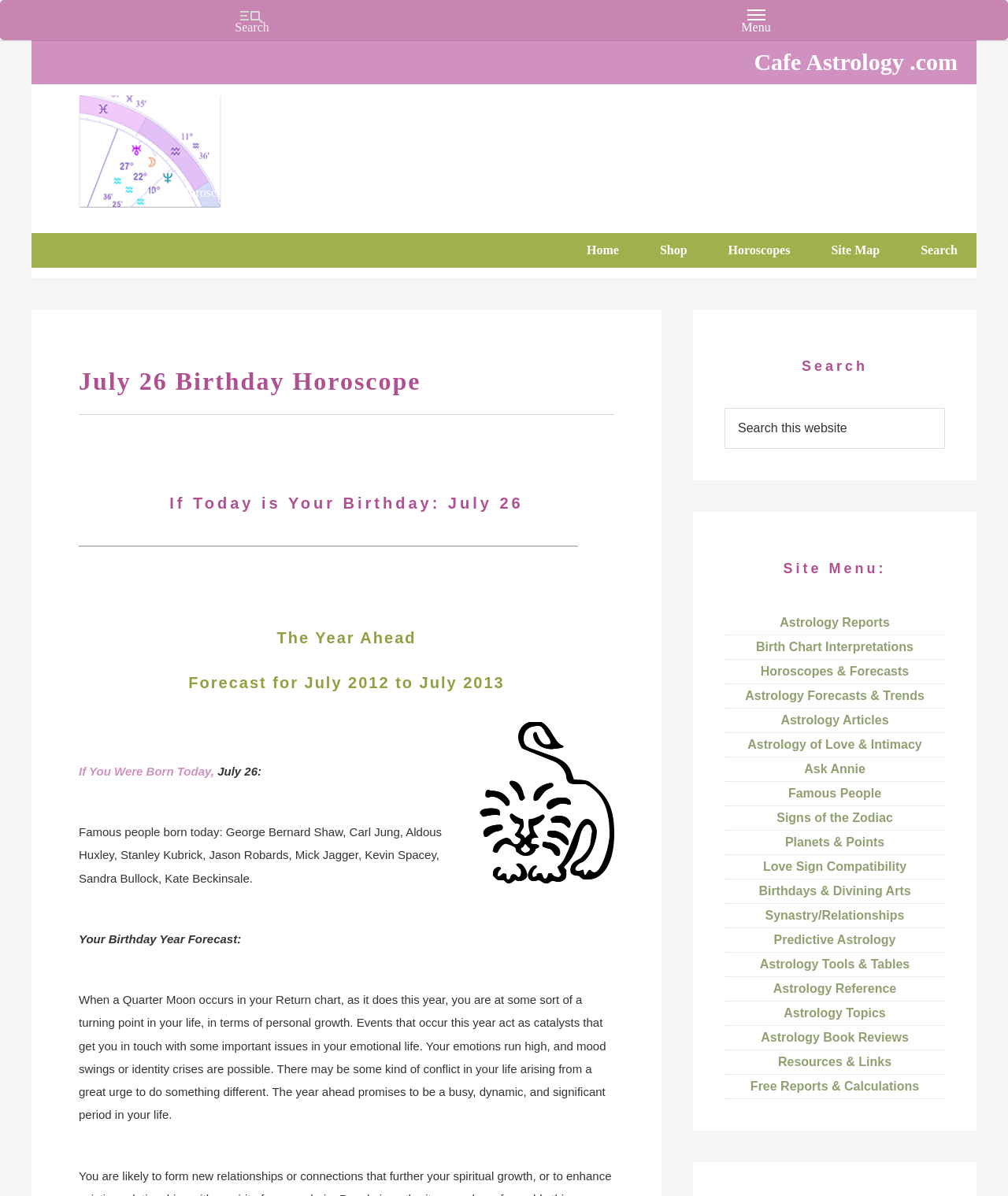Based on the element description: "Astrology of Love & Intimacy", identify the UI element and provide its bounding box coordinates. Use four float numbers between 0 and 1, [left, top, right, bottom].

[0.742, 0.617, 0.915, 0.628]